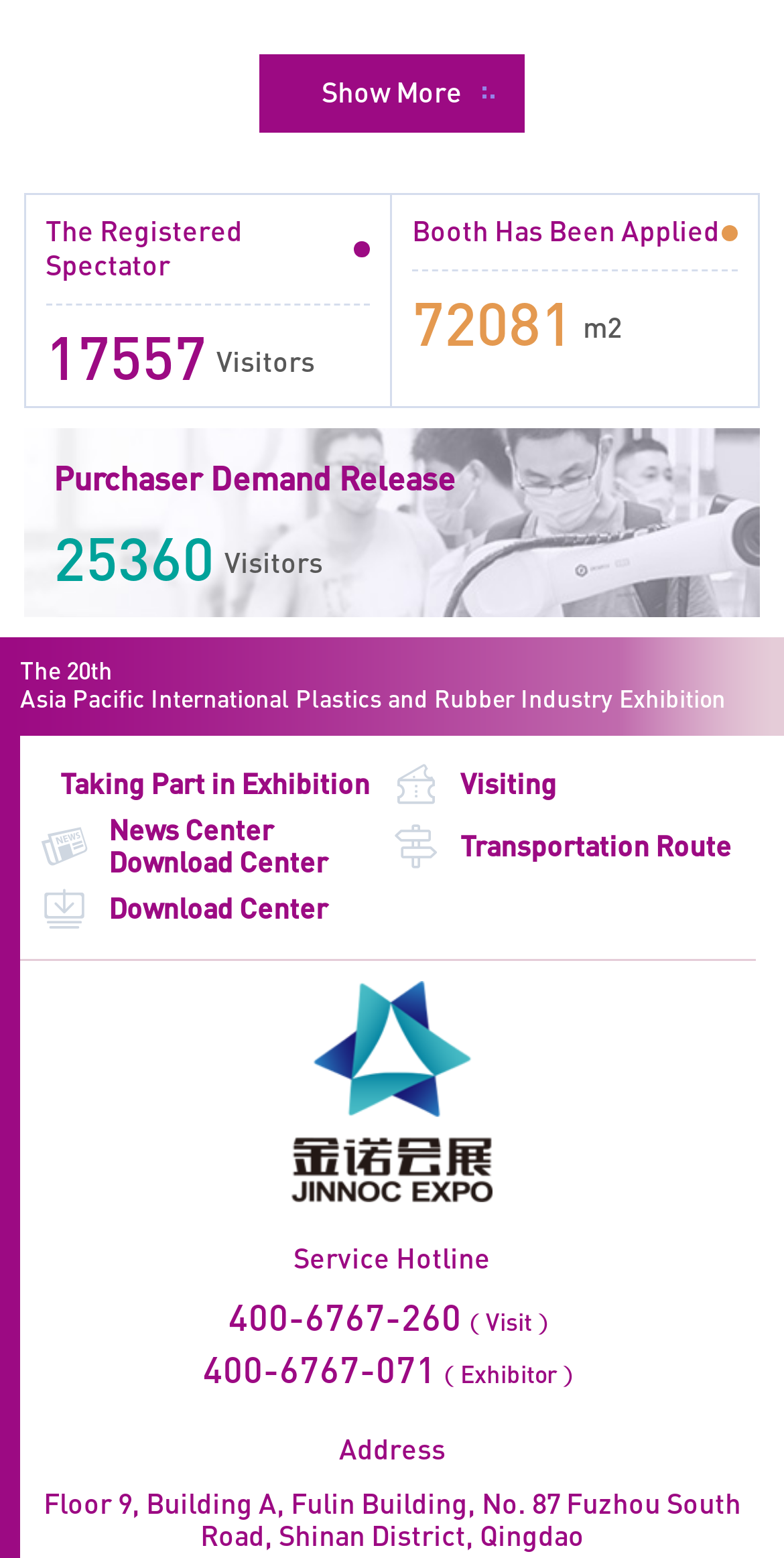Using the given description, provide the bounding box coordinates formatted as (top-left x, top-left y, bottom-right x, bottom-right y), with all values being floating point numbers between 0 and 1. Description: Taking Part in Exhibition

[0.051, 0.493, 0.5, 0.514]